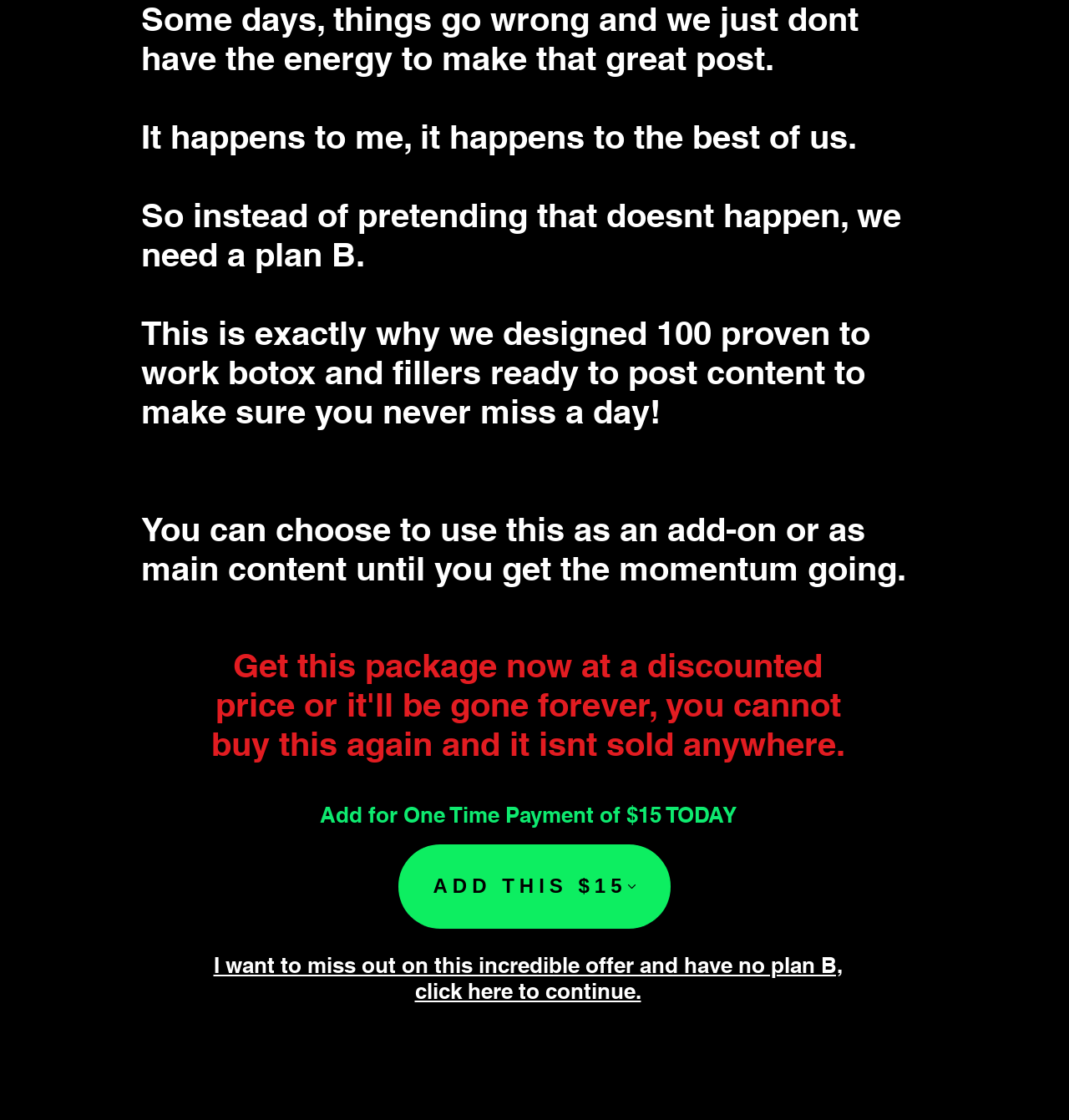Give a concise answer of one word or phrase to the question: 
What is the alternative to buying the package?

Missing out on the offer